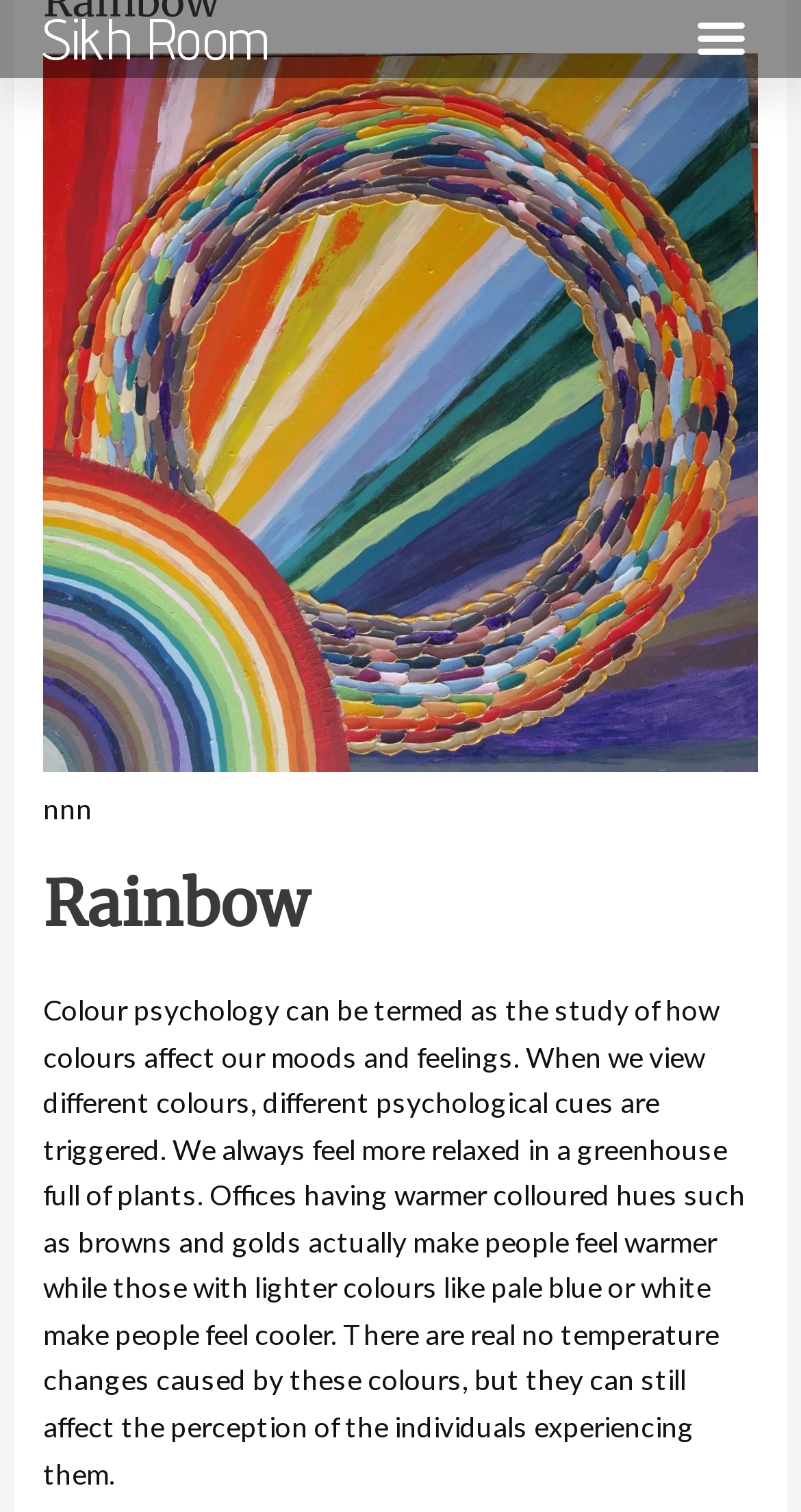Give a concise answer using only one word or phrase for this question:
What is the name of the room?

Sikh Room